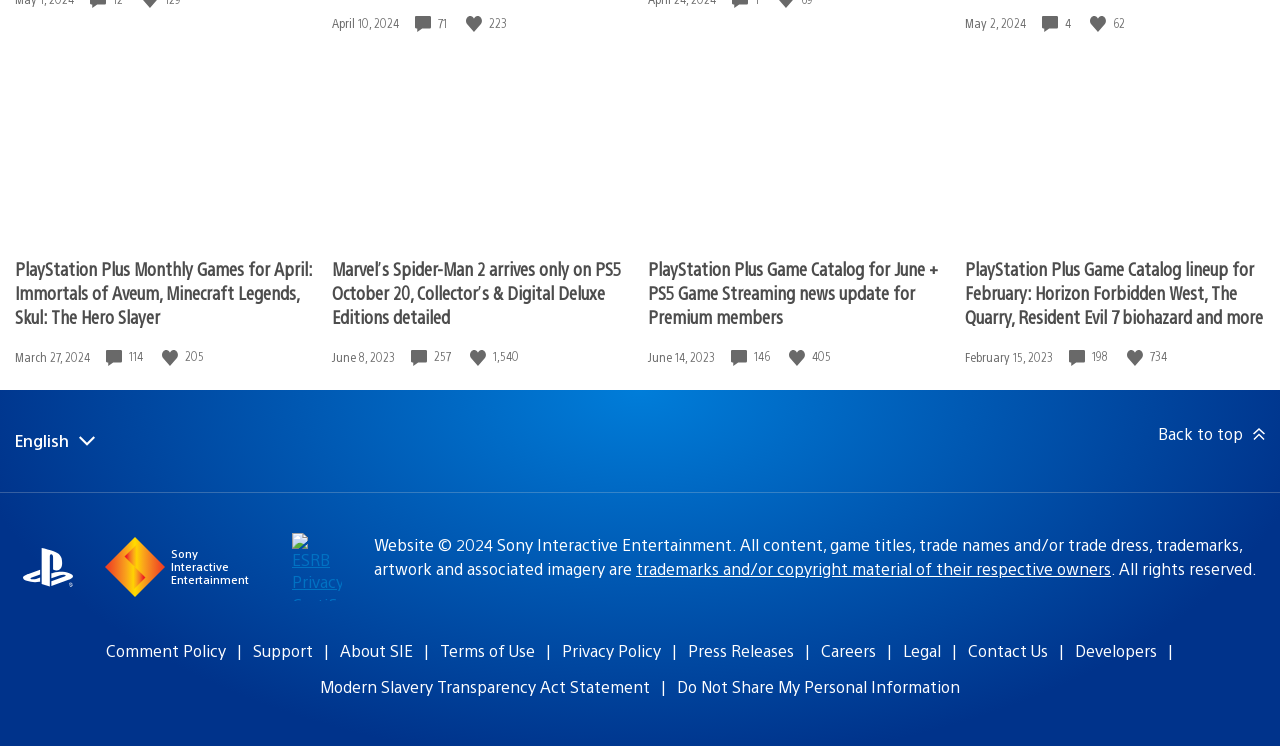Please find the bounding box coordinates for the clickable element needed to perform this instruction: "Go back to top".

[0.905, 0.567, 0.988, 0.597]